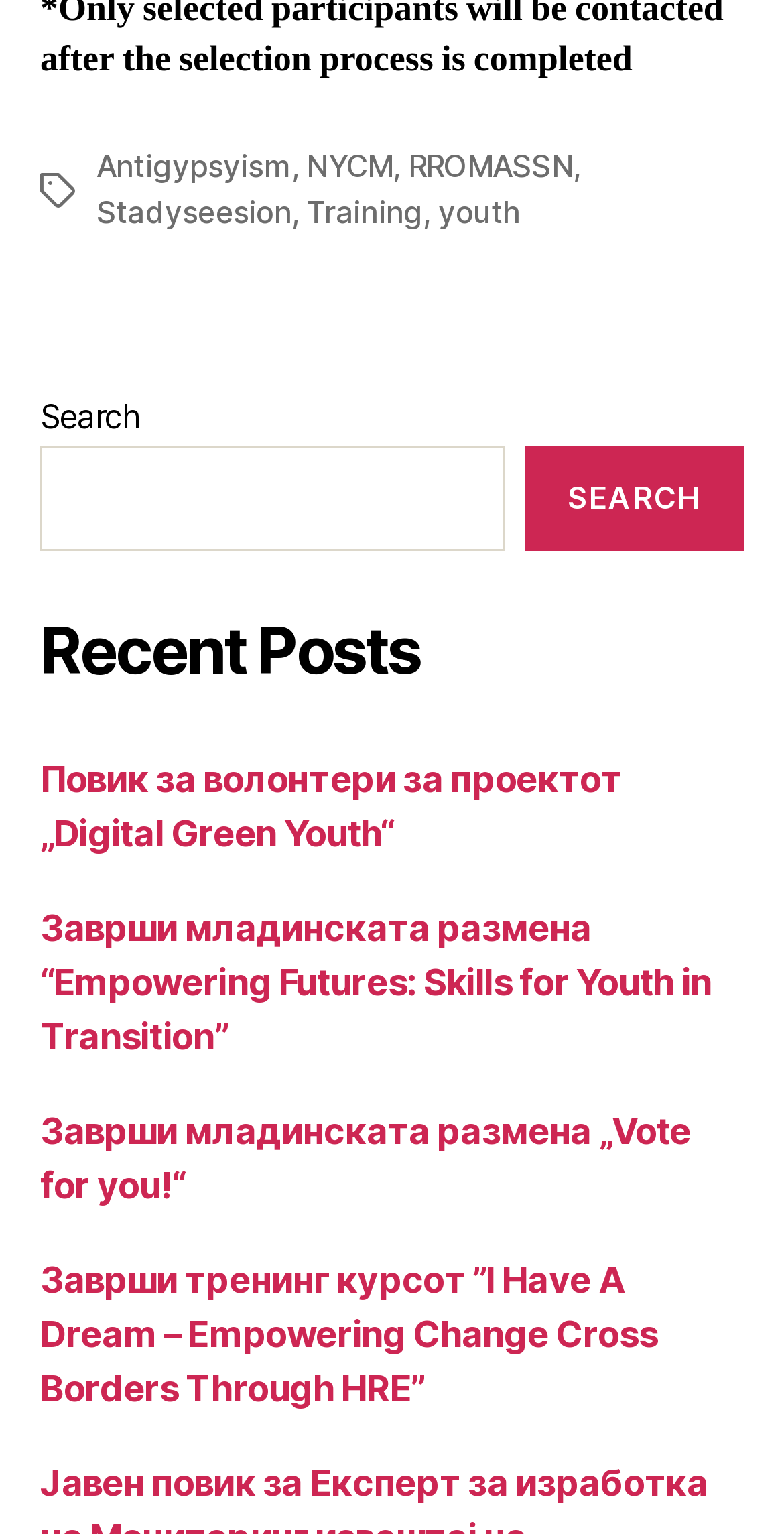What is the first tag listed?
Using the image, provide a concise answer in one word or a short phrase.

Antigypsyism